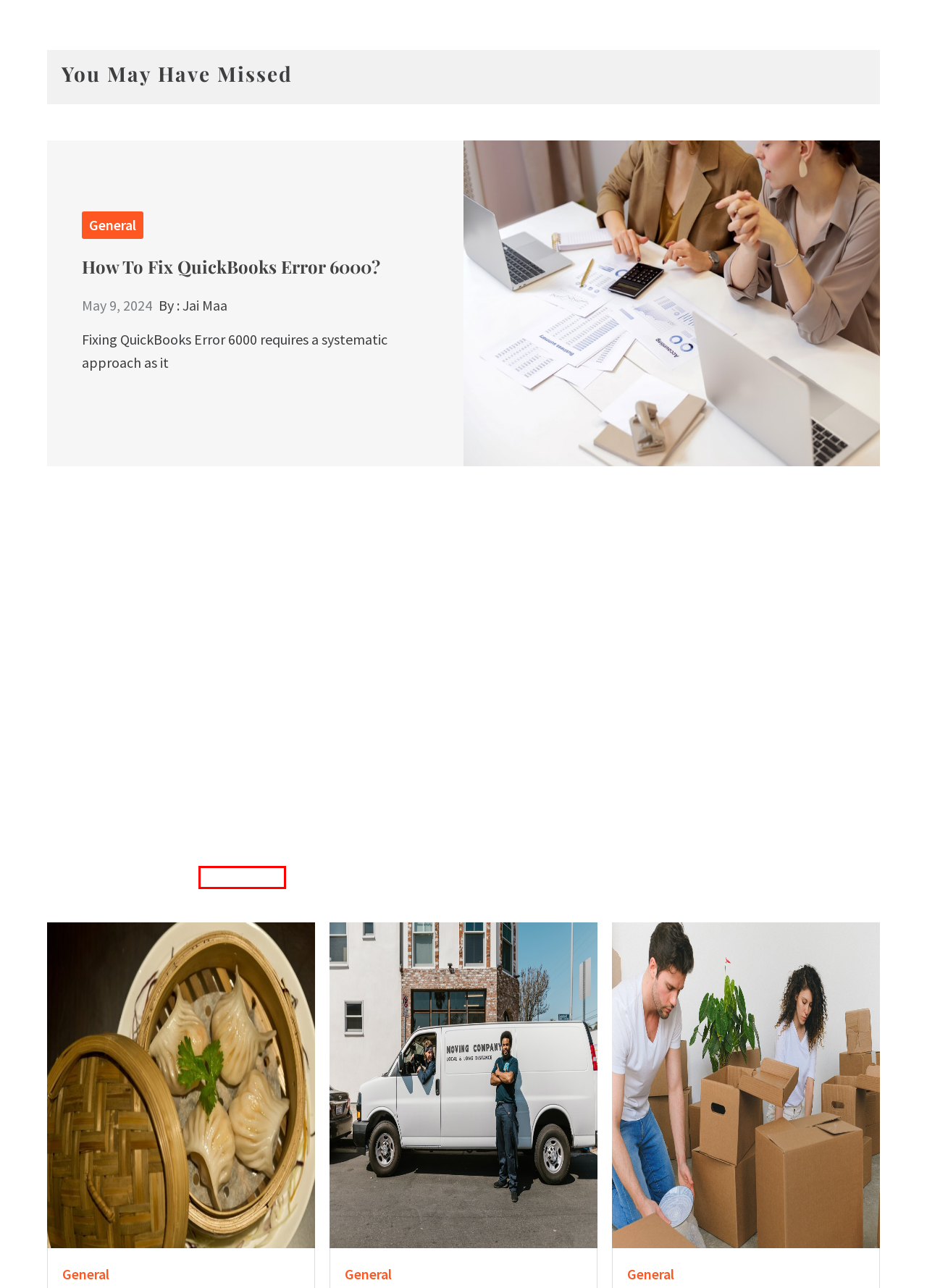You are provided with a screenshot of a webpage containing a red rectangle bounding box. Identify the webpage description that best matches the new webpage after the element in the bounding box is clicked. Here are the potential descriptions:
A. 5 effects To Consider before Hiring the Stylish Packers and Movers - Davis CPA Solutions
B. Indo-Chinese Cuisine Catering for 'Big Fat' Weddings and Grand Events in Delhi - Davis CPA Solutions
C. How To Fix QuickBooks Error 6000? - Davis CPA Solutions
D. Get In Touch - Davis CPA Solutions
E. Jai Maa, Author at Davis CPA Solutions
F. Top 5 Benefits of Hiring Packers and Movers When shifting - Davis CPA Solutions
G. Curvearro | Leading Digital Marketing Agency
H. Citiescaterers, Author at Davis CPA Solutions

H